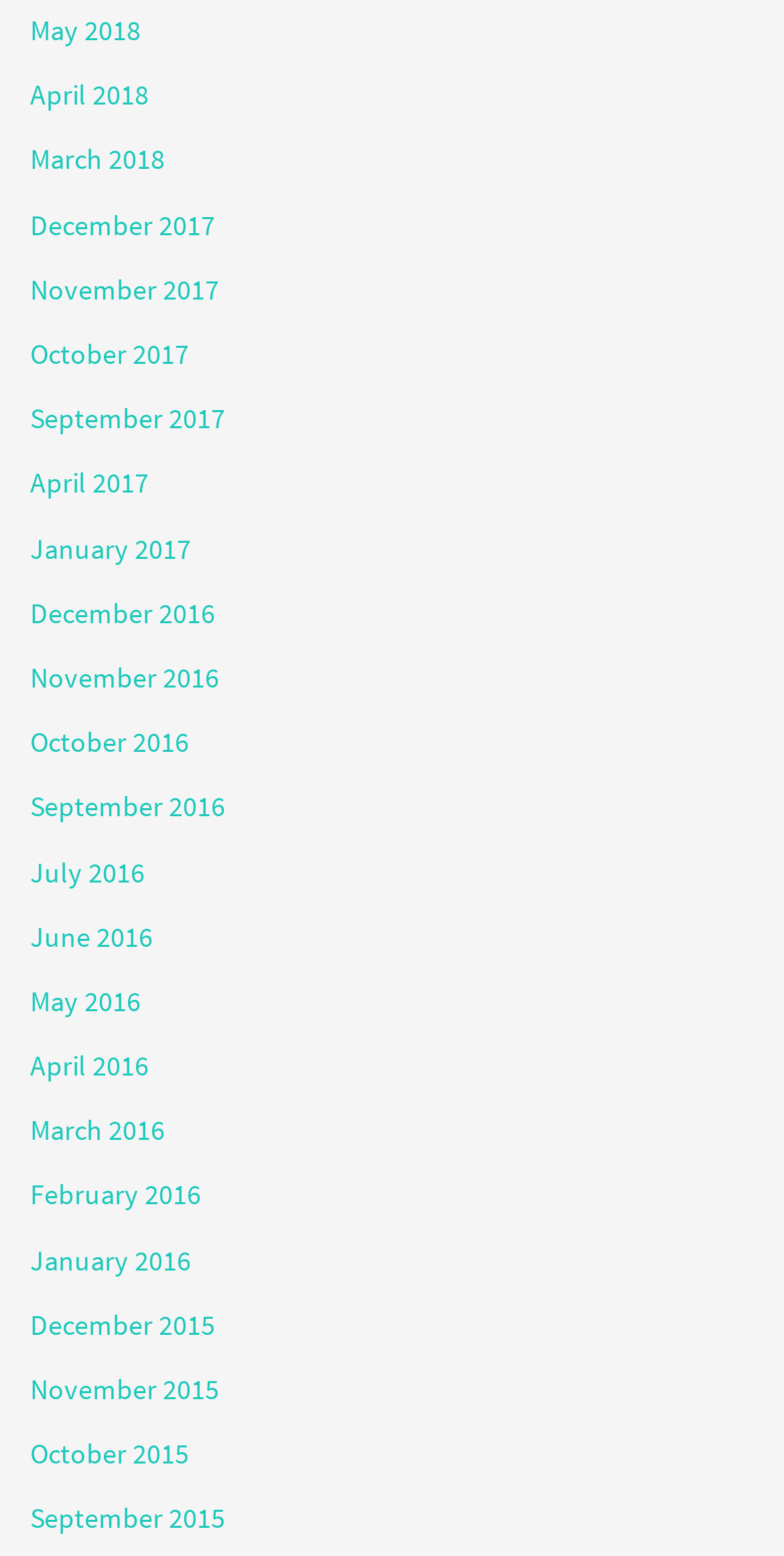Using the details in the image, give a detailed response to the question below:
Are the months listed in chronological order?

By examining the list of links, I found that the months are not listed in chronological order. The most recent months are at the top, and the earliest months are at the bottom.